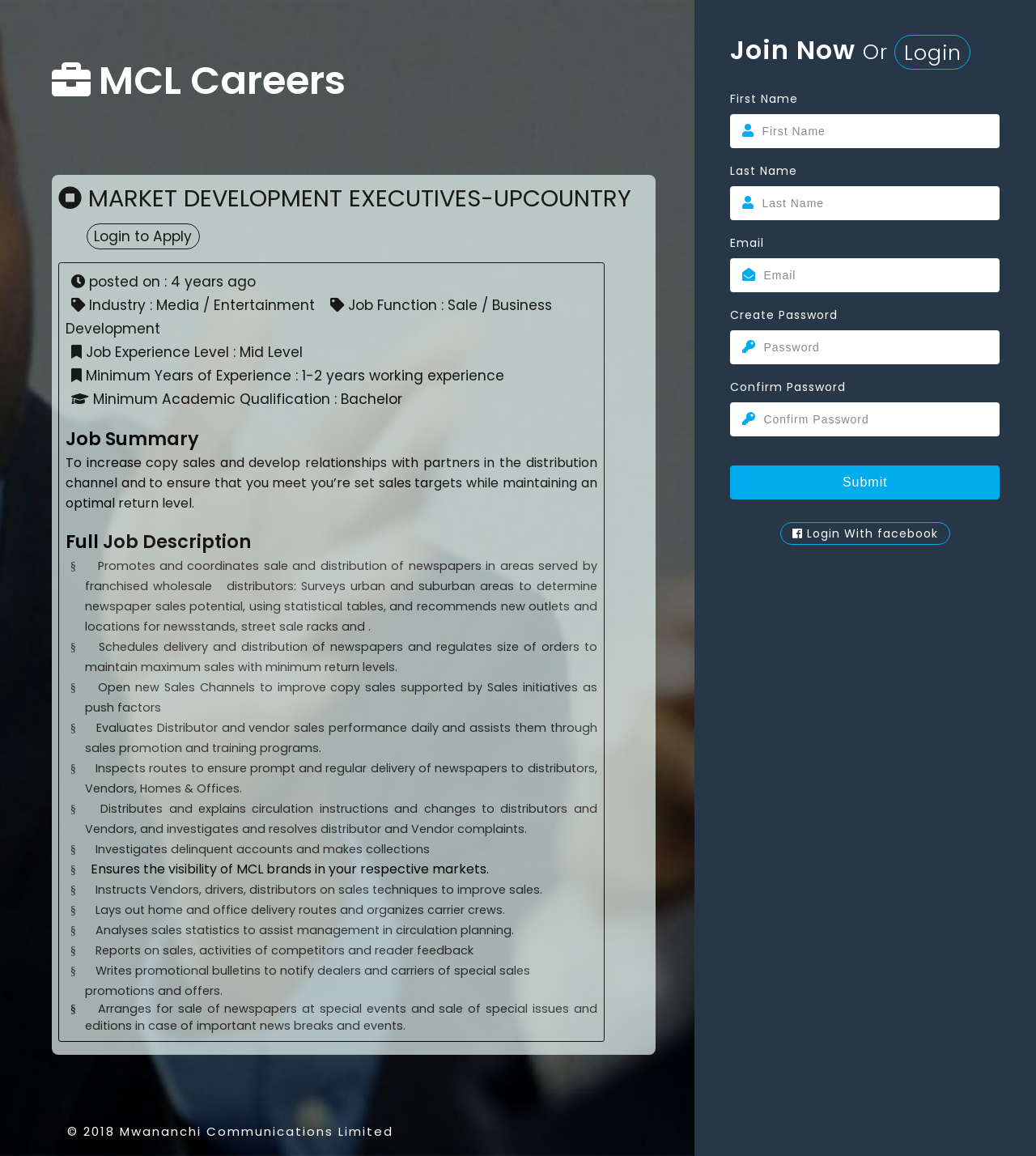Refer to the image and provide a thorough answer to this question:
What is the job function of the Market Development Executives?

I found the answer by looking at the 'Job Function' section of the job description, which is located below the 'Industry' section. The text 'Job Function : Sale / Business Development' indicates that the job function of the Market Development Executives is Sale / Business Development.